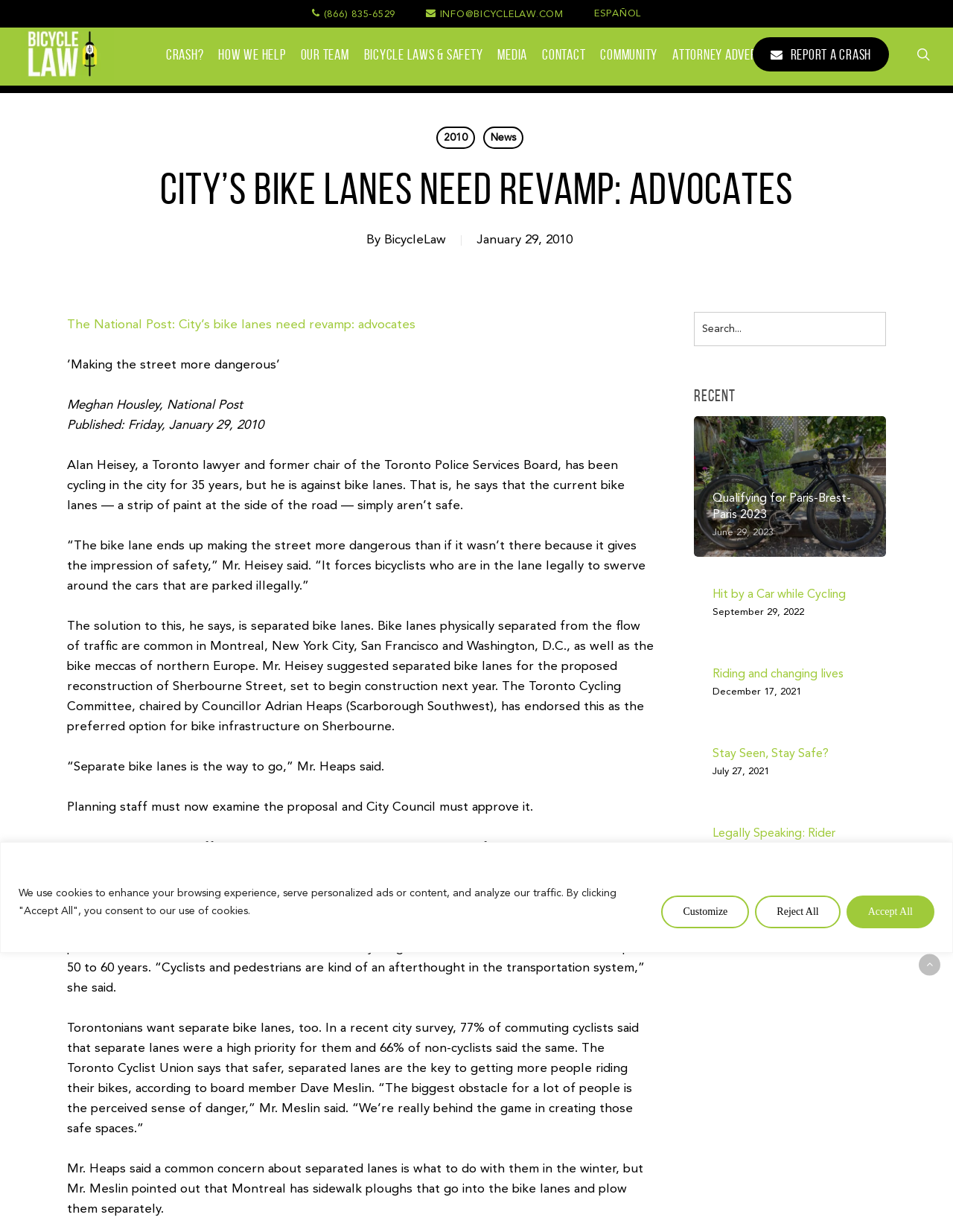Locate the bounding box coordinates of the clickable element to fulfill the following instruction: "Report a crash". Provide the coordinates as four float numbers between 0 and 1 in the format [left, top, right, bottom].

[0.79, 0.03, 0.933, 0.058]